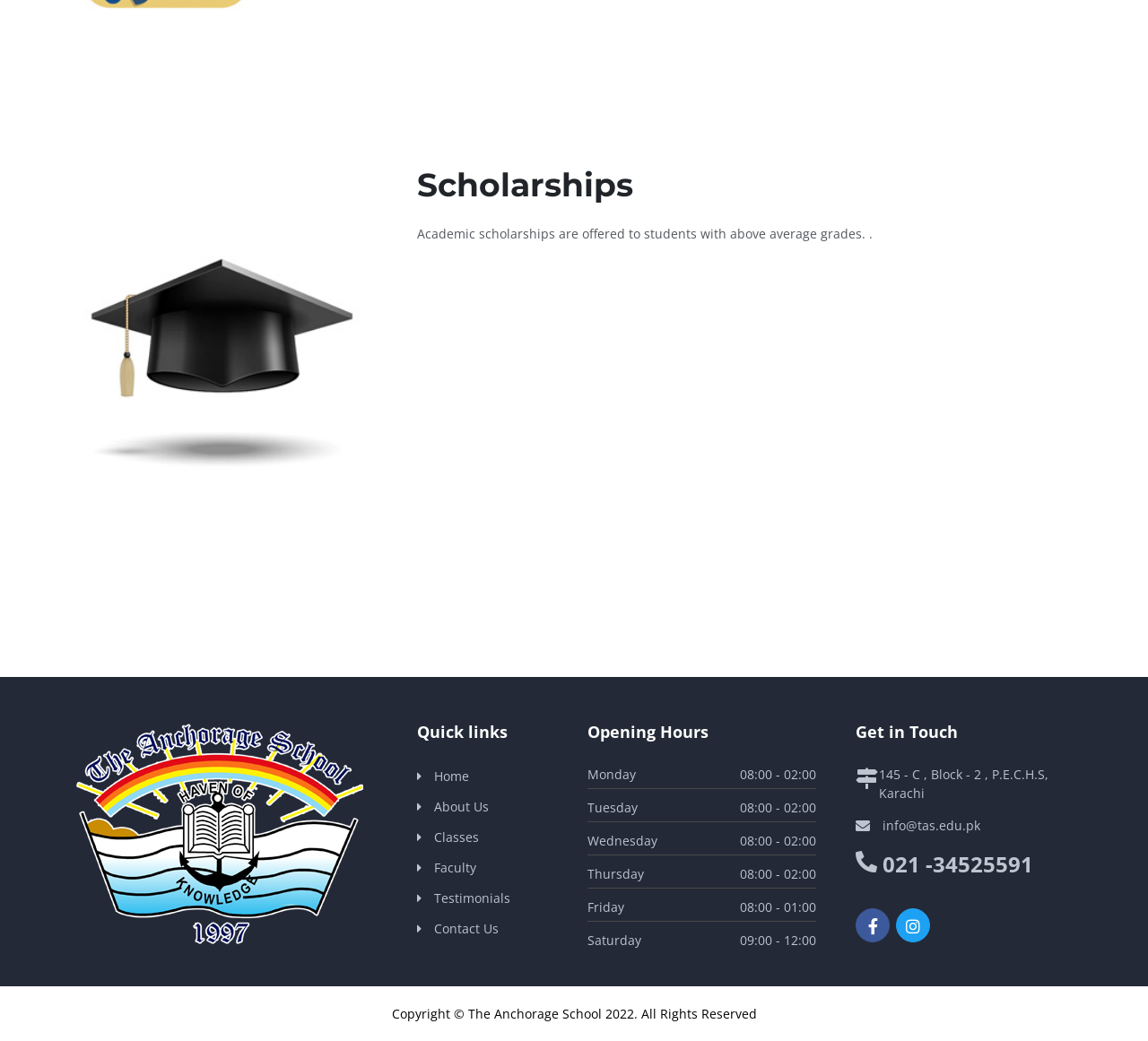Please identify the bounding box coordinates of the clickable area that will allow you to execute the instruction: "Contact Investors and Analysts".

None